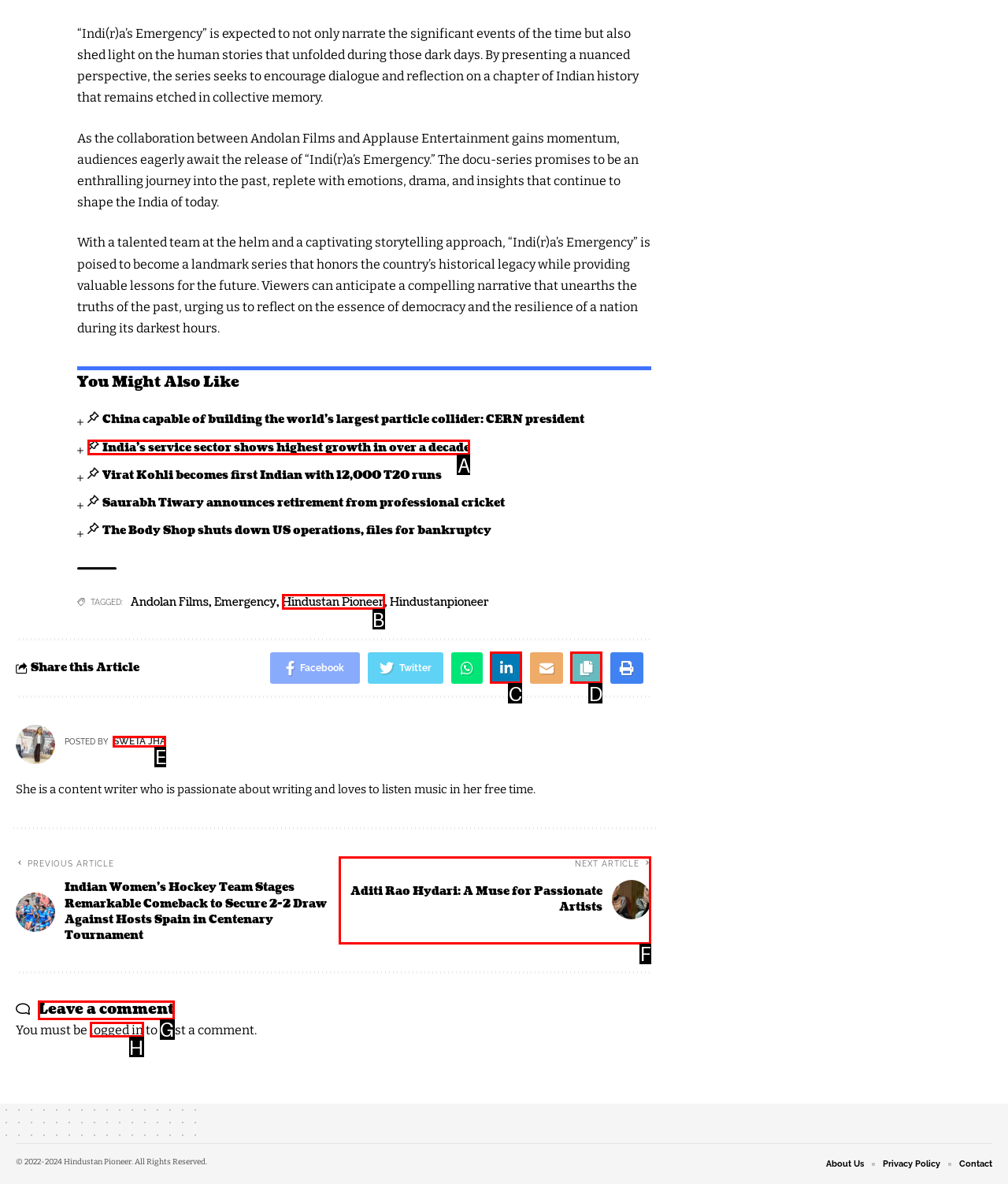Identify the HTML element to click to fulfill this task: Download Complete Project
Answer with the letter from the given choices.

None